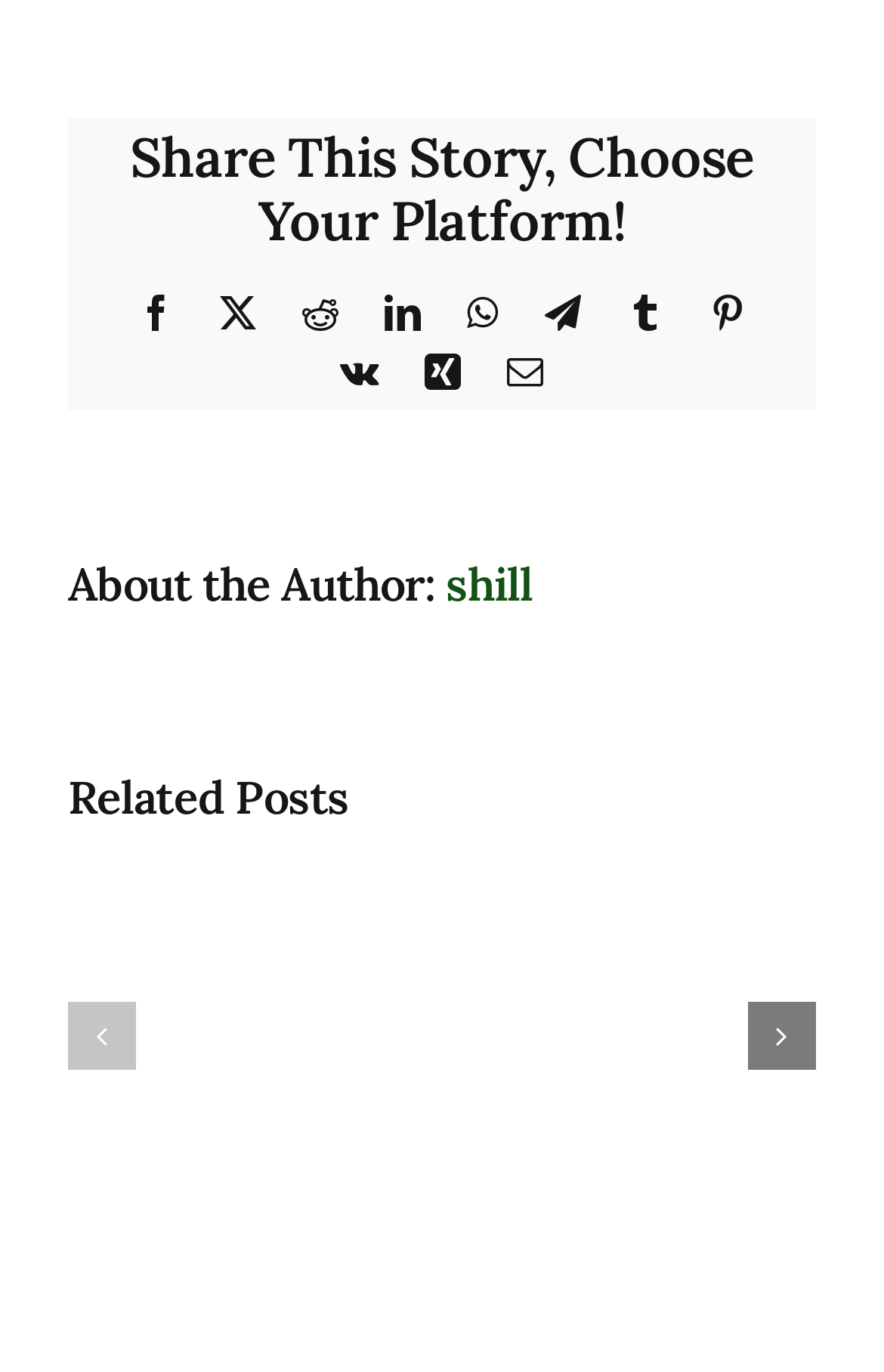Could you locate the bounding box coordinates for the section that should be clicked to accomplish this task: "Go to next slide".

[0.846, 0.73, 0.923, 0.779]